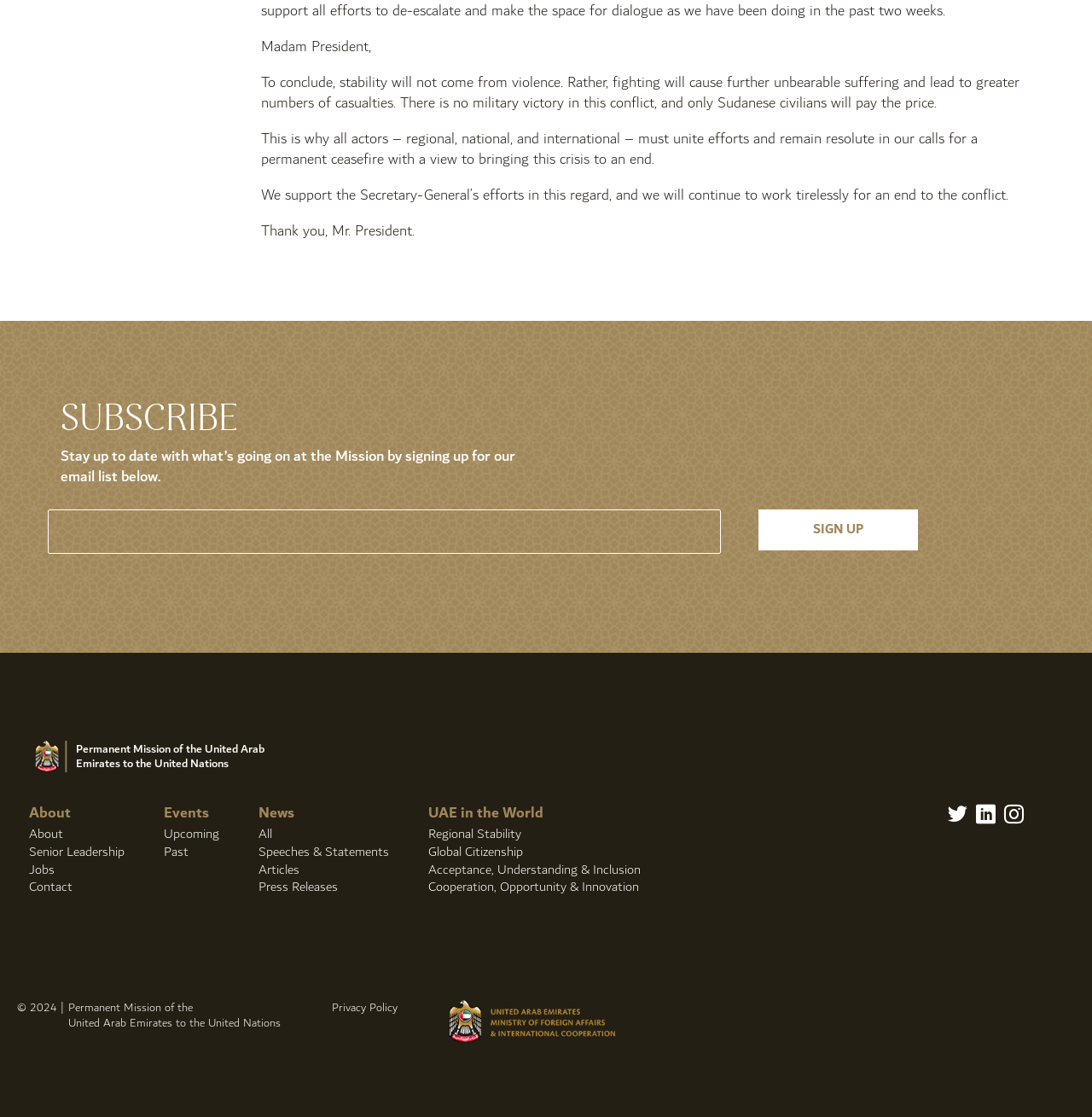Given the description of a UI element: "Speeches & Statements", identify the bounding box coordinates of the matching element in the webpage screenshot.

[0.237, 0.753, 0.356, 0.772]